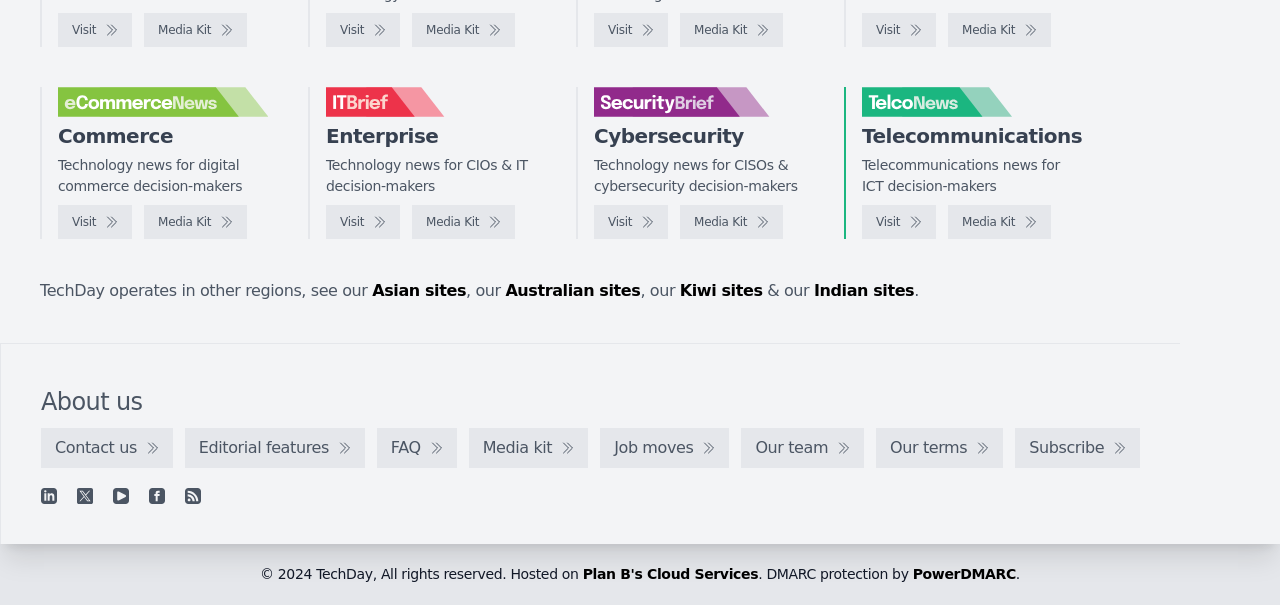Please specify the coordinates of the bounding box for the element that should be clicked to carry out this instruction: "Contact us". The coordinates must be four float numbers between 0 and 1, formatted as [left, top, right, bottom].

[0.032, 0.707, 0.135, 0.773]